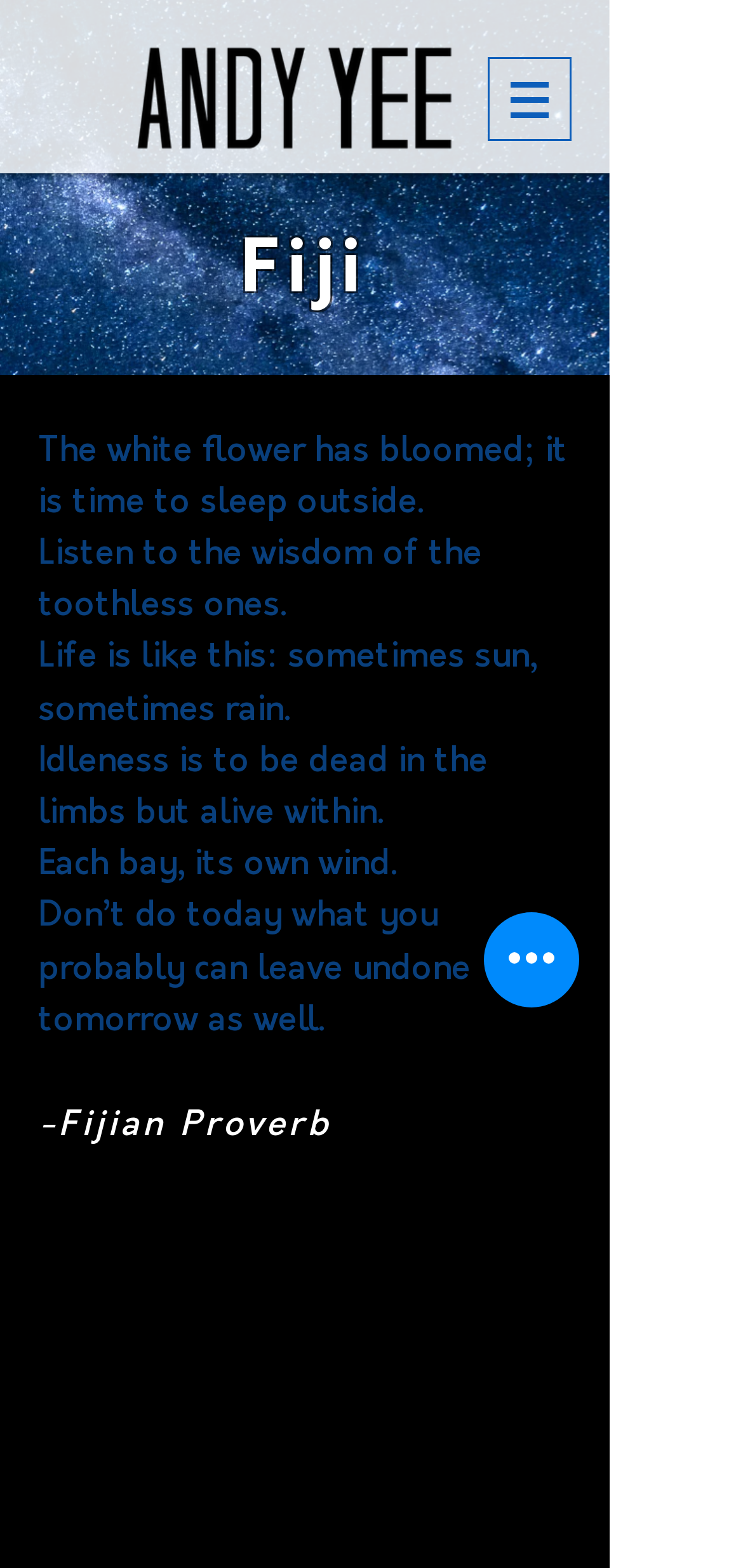Respond to the following query with just one word or a short phrase: 
What is the purpose of the 'Quick actions' button?

Unknown